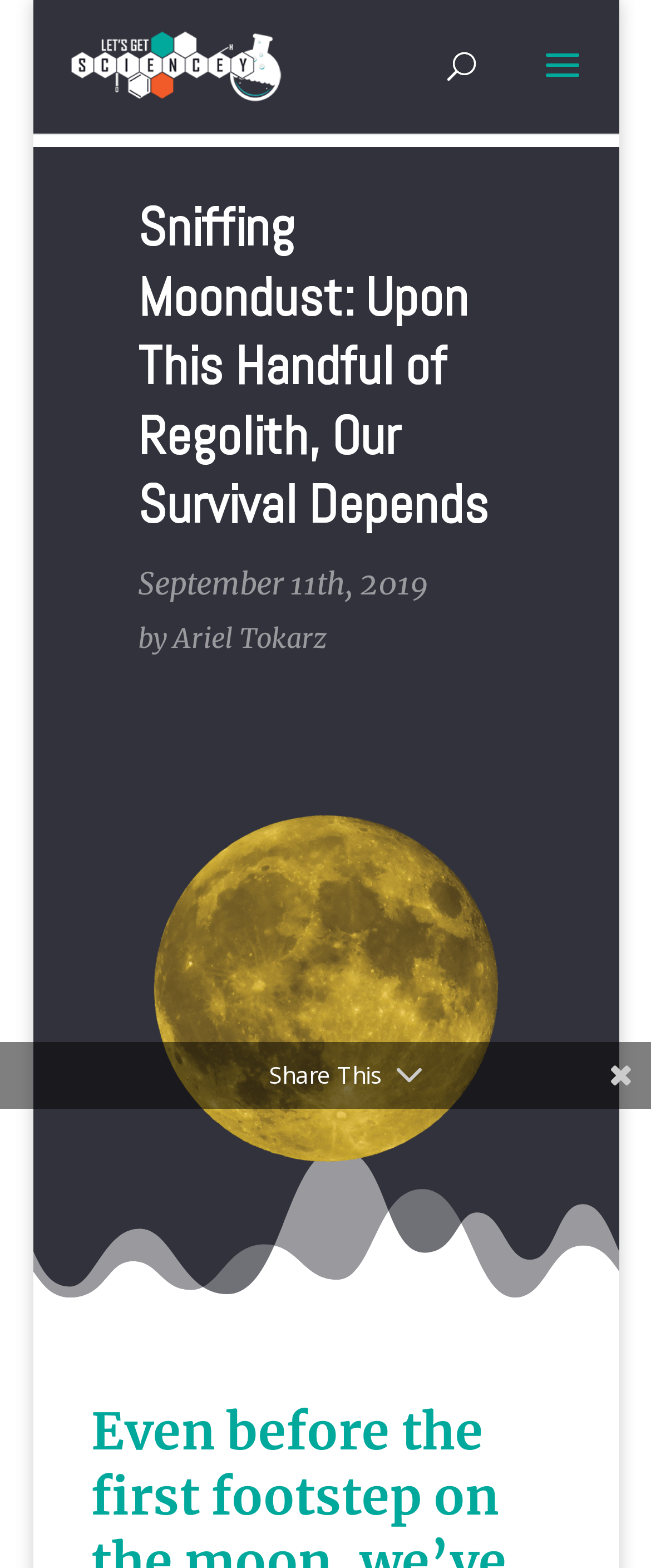What is the main heading displayed on the webpage? Please provide the text.

Sniffing Moondust: Upon This Handful of Regolith, Our Survival Depends